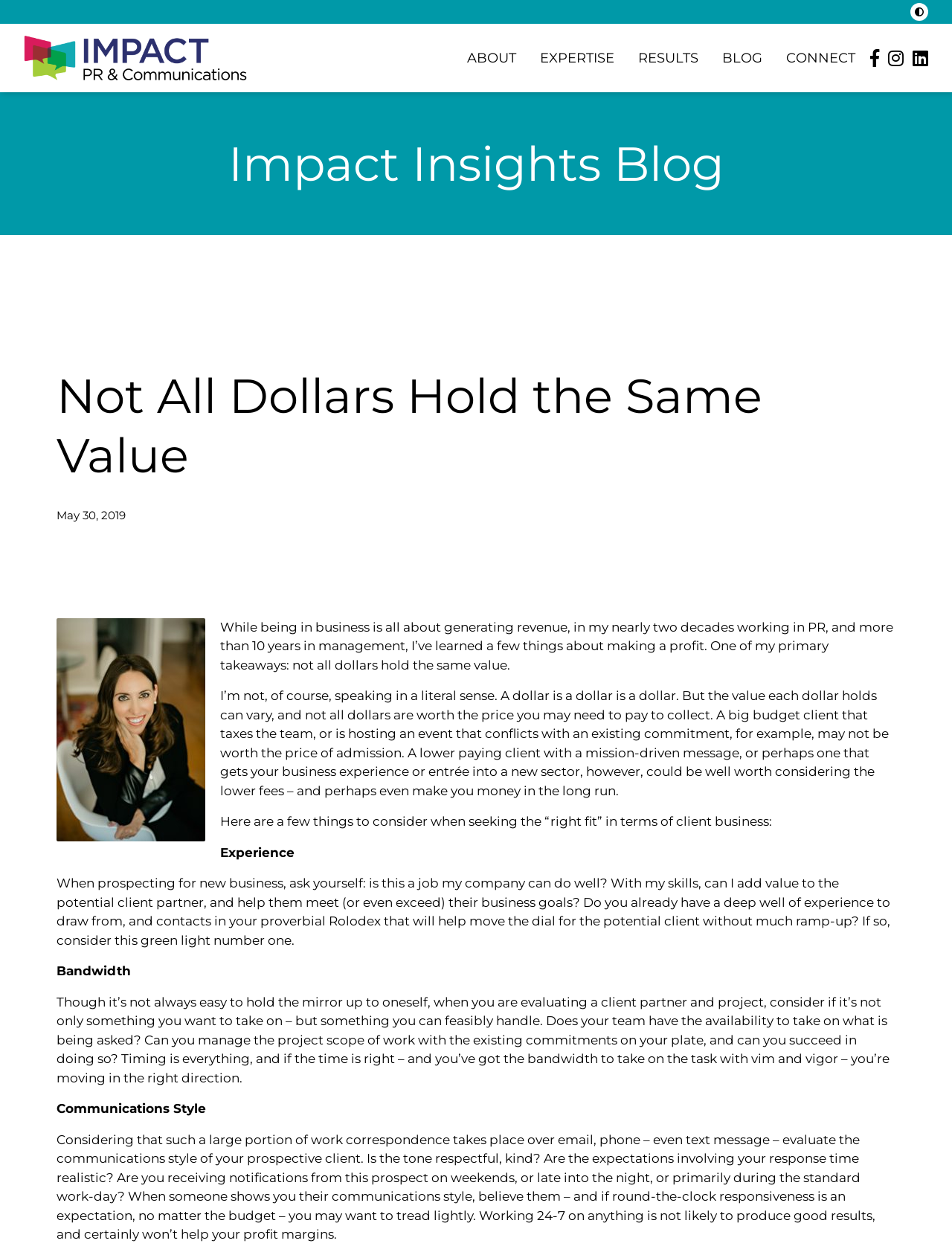Please answer the following question using a single word or phrase: 
What is the topic of the blog post?

Not All Dollars Hold the Same Value